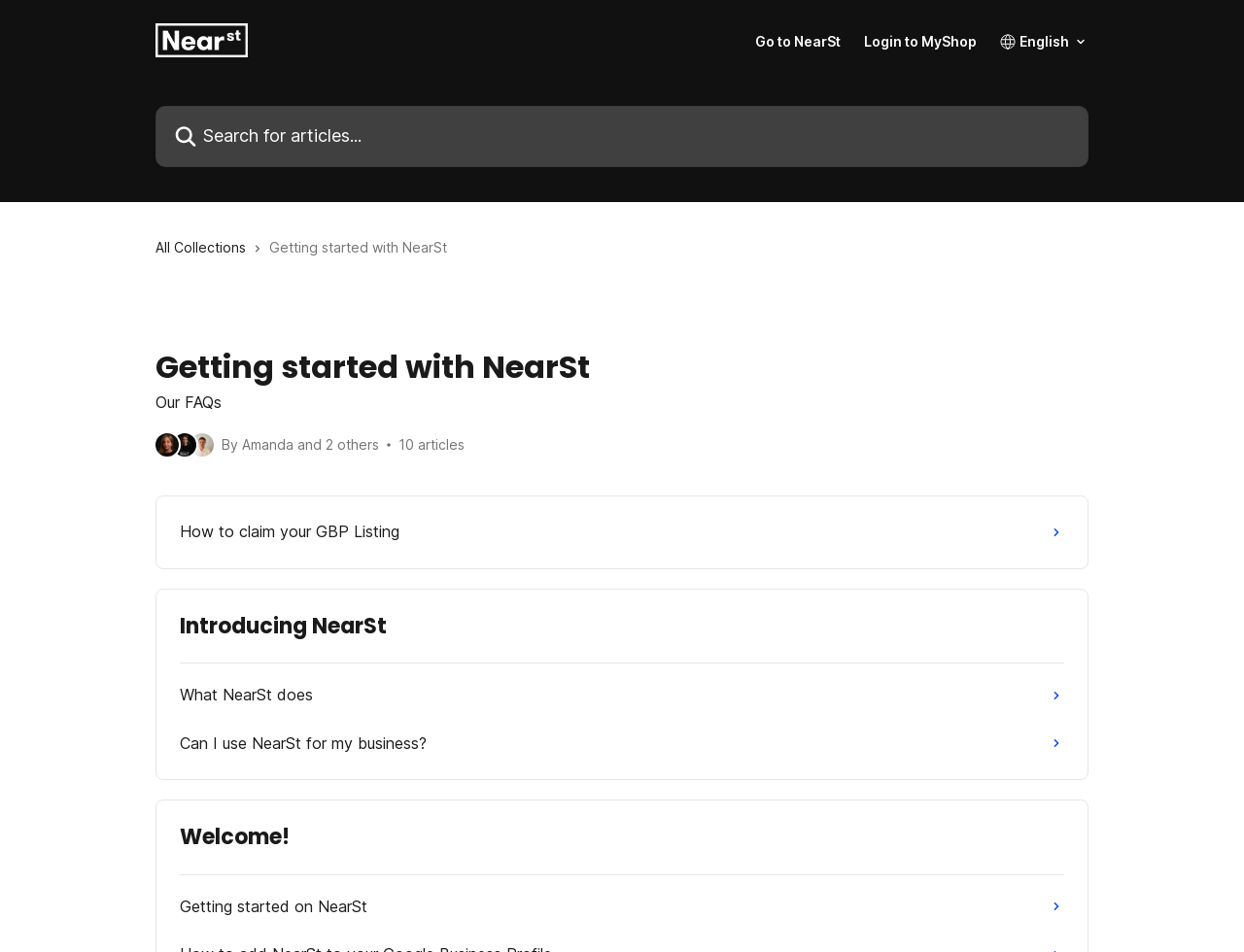Describe all visible elements and their arrangement on the webpage.

The webpage is titled "Our FAQs" and appears to be a help center or knowledge base for NearSt. At the top, there is a header section with a logo and links to "NearSt Help Center", "Go to NearSt", and "Login to MyShop". There is also a search bar with a placeholder text "Search for articles..." and a combobox with an icon.

Below the header, there is a section with a title "Getting started with NearSt" and a link to "All Collections". There is also an image and a static text "Our FAQs" with three avatar images of Amanda Barcock, Ruby Harrison, and Archie Breakspear, indicating that the FAQs are contributed by these individuals.

The main content of the page is a list of FAQs, each represented by a link with a descriptive title, such as "How to claim your GBP Listing", "Introducing NearSt", "What NearSt does", and so on. Each FAQ link has an associated image. The FAQs are separated by horizontal separator lines.

The webpage has a clean and organized layout, making it easy to navigate and find the desired information.